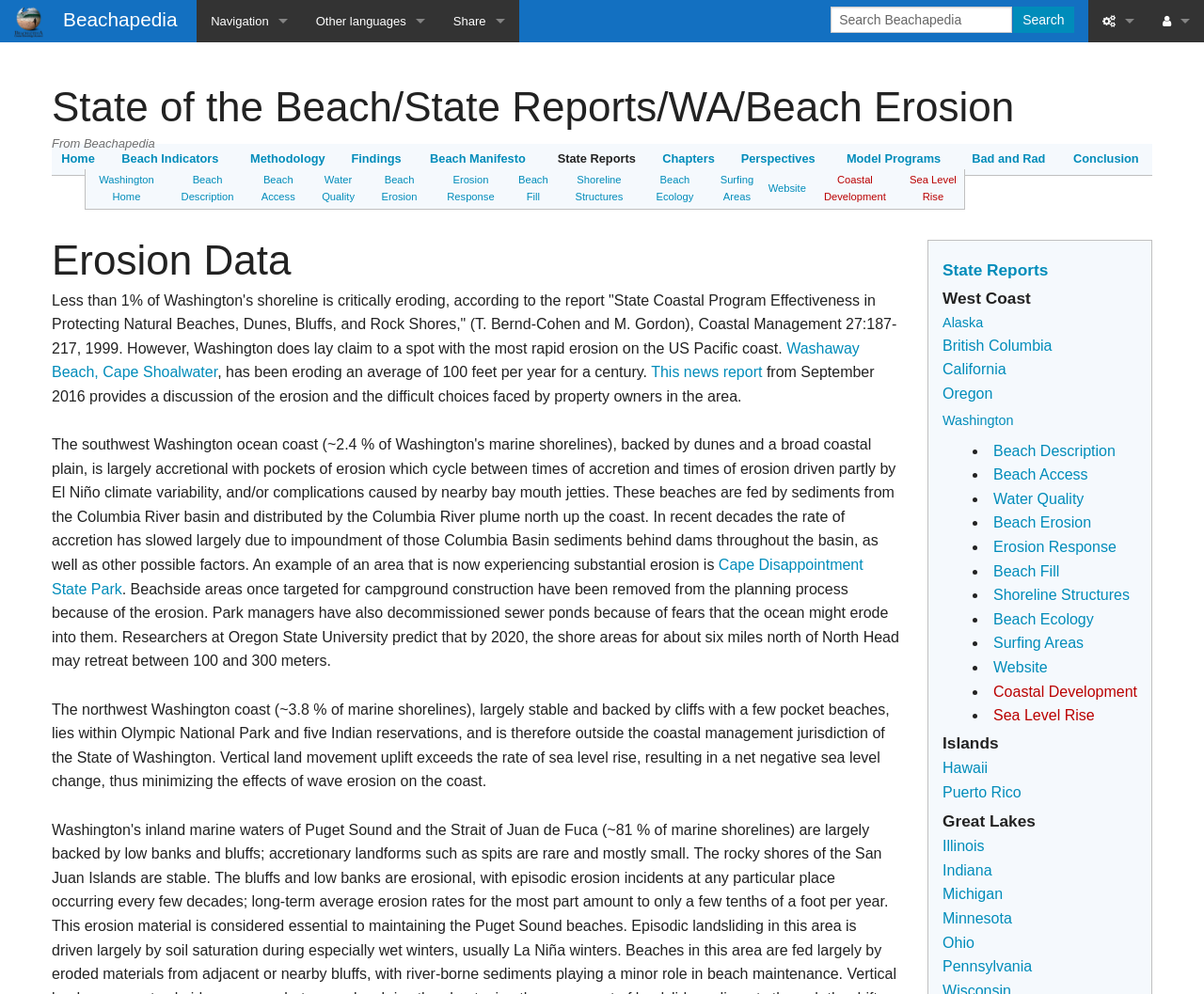Please specify the bounding box coordinates of the area that should be clicked to accomplish the following instruction: "Search Beachapedia". The coordinates should consist of four float numbers between 0 and 1, i.e., [left, top, right, bottom].

[0.69, 0.007, 0.841, 0.033]